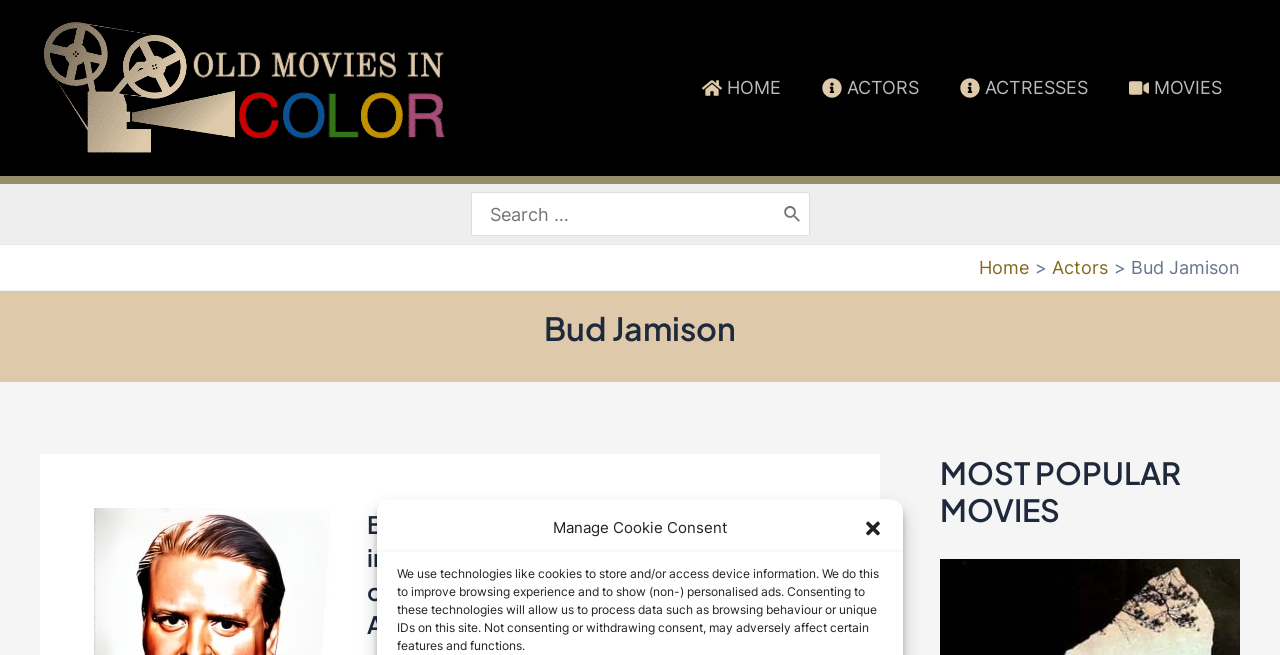Respond to the question below with a single word or phrase:
How many navigation links are in the site navigation?

4